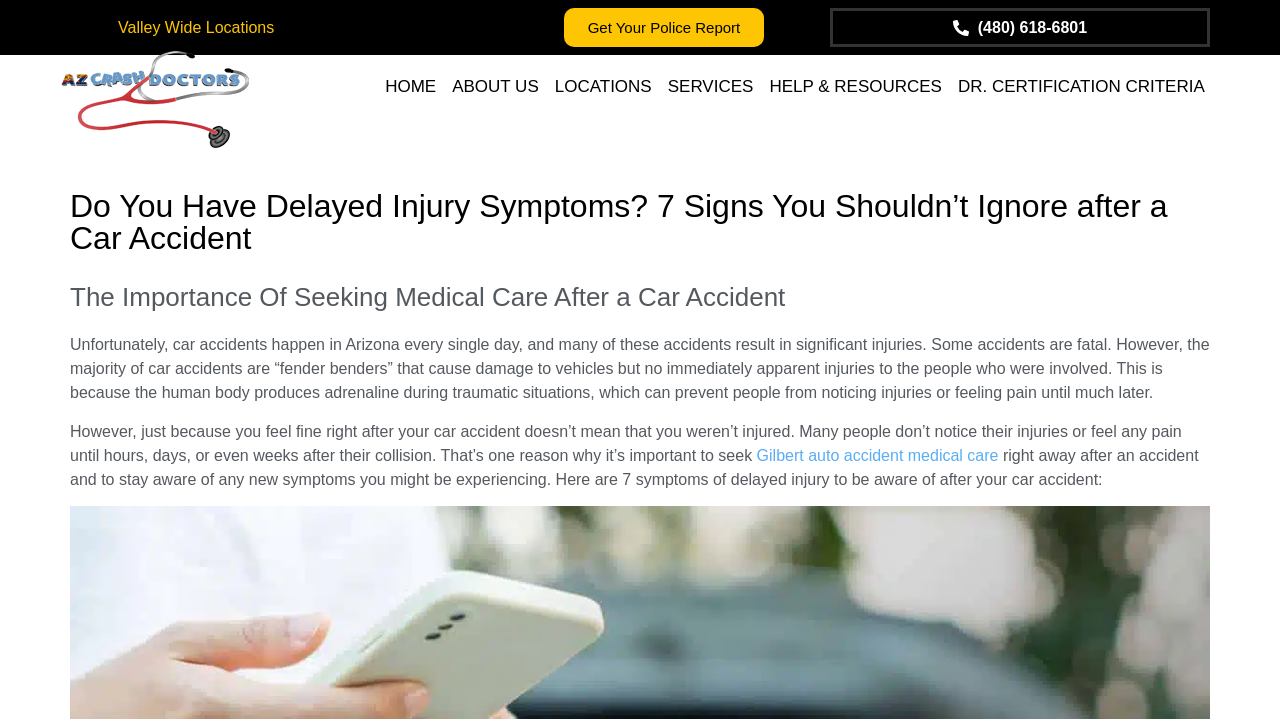Write an extensive caption that covers every aspect of the webpage.

This webpage appears to be a resource for individuals who have been involved in a car accident in Arizona. At the top left, there is a logo for "AZ Crash Doctors" accompanied by a link to the same. Below this, there are several links to different locations, including "Valley Wide Locations" and "Get Your Police Report". A phone number, "(480) 618-6801", is also displayed prominently.

The main content of the page is divided into sections, with headings that include "Do You Have Delayed Injury Symptoms? 7 Signs You Shouldn’t Ignore after a Car Accident" and "The Importance Of Seeking Medical Care After a Car Accident". The text in these sections discusses the importance of seeking medical attention after a car accident, even if no immediate injuries are apparent. It explains that adrenaline can mask pain and injuries, and that many people do not notice their injuries until hours, days, or even weeks after the collision.

There are seven symptoms of delayed injury listed, although the specific symptoms are not mentioned in the provided accessibility tree. A link to "Gilbert auto accident medical care" is also provided. At the top of the page, there is a navigation menu with links to "HOME", "ABOUT US", "LOCATIONS", "SERVICES", "HELP & RESOURCES", and "DR. CERTIFICATION CRITERIA".